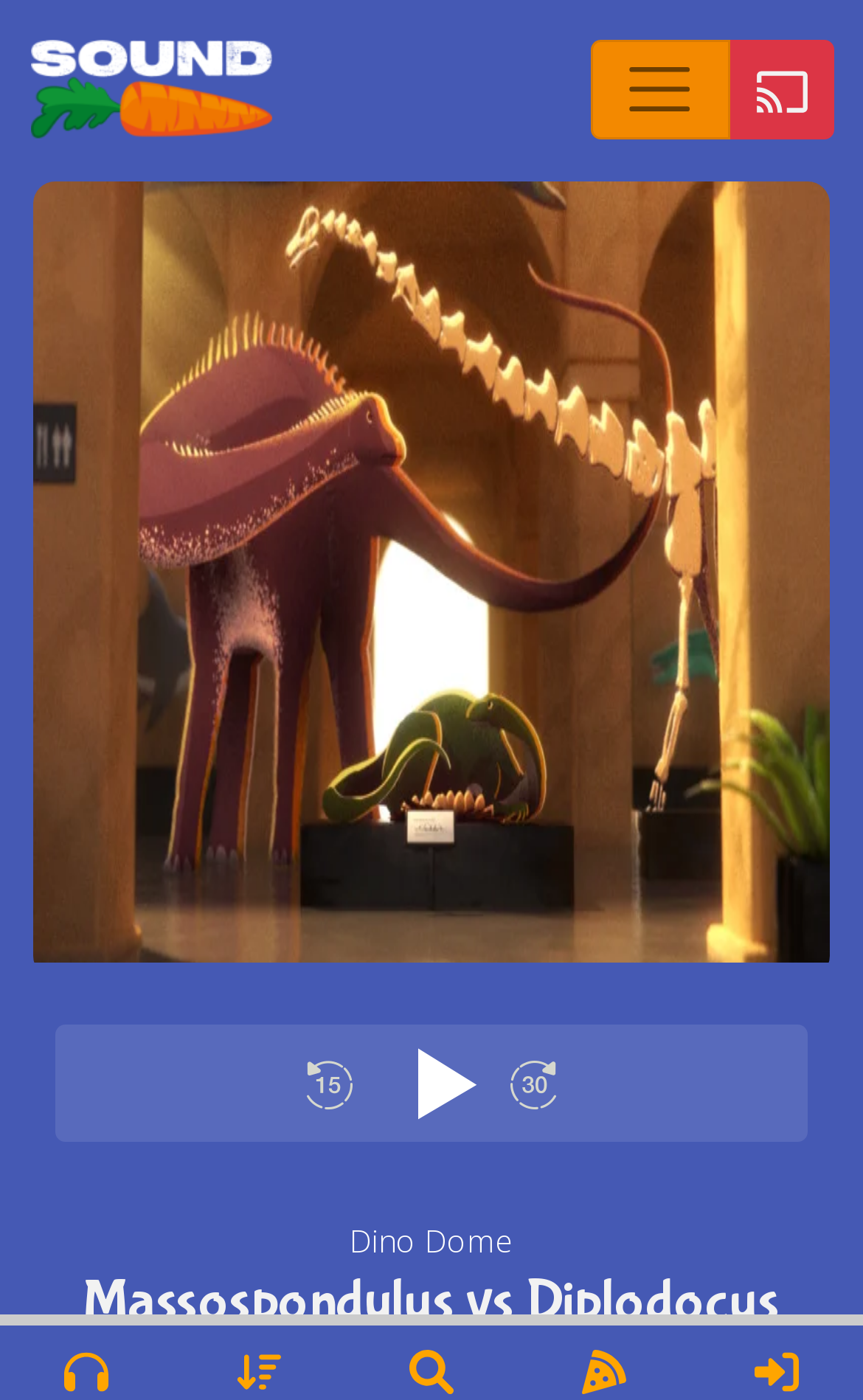What is the name of the podcast?
Provide an in-depth answer to the question, covering all aspects.

I found the podcast logo image with the text 'Podcast Logo' and it is located at the top of the webpage. Below the logo, I found an article element with no specific text, but it is likely to be the main content of the podcast. Then, I found a link 'Dino Dome' which is likely to be the name of the podcast.